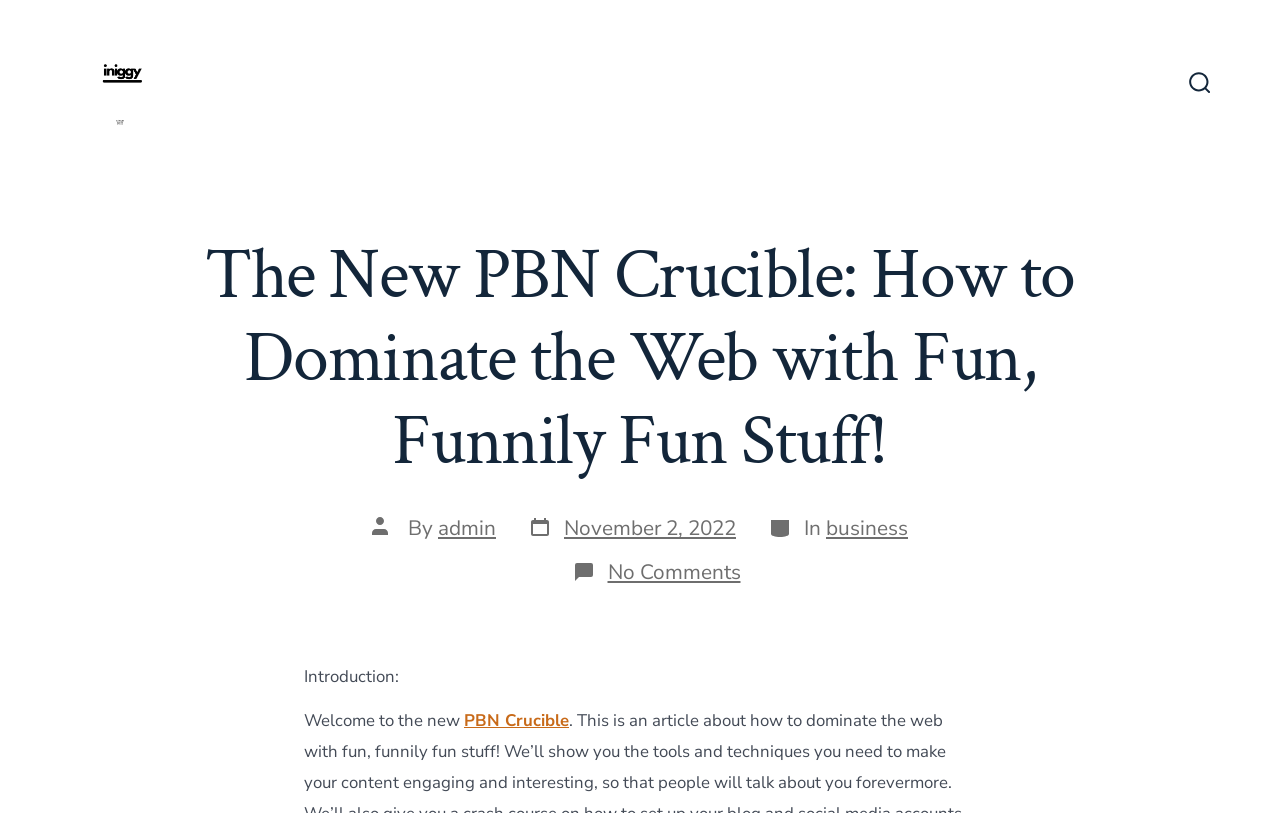Find the bounding box coordinates for the UI element whose description is: "Post date November 2, 2022". The coordinates should be four float numbers between 0 and 1, in the format [left, top, right, bottom].

[0.412, 0.633, 0.575, 0.667]